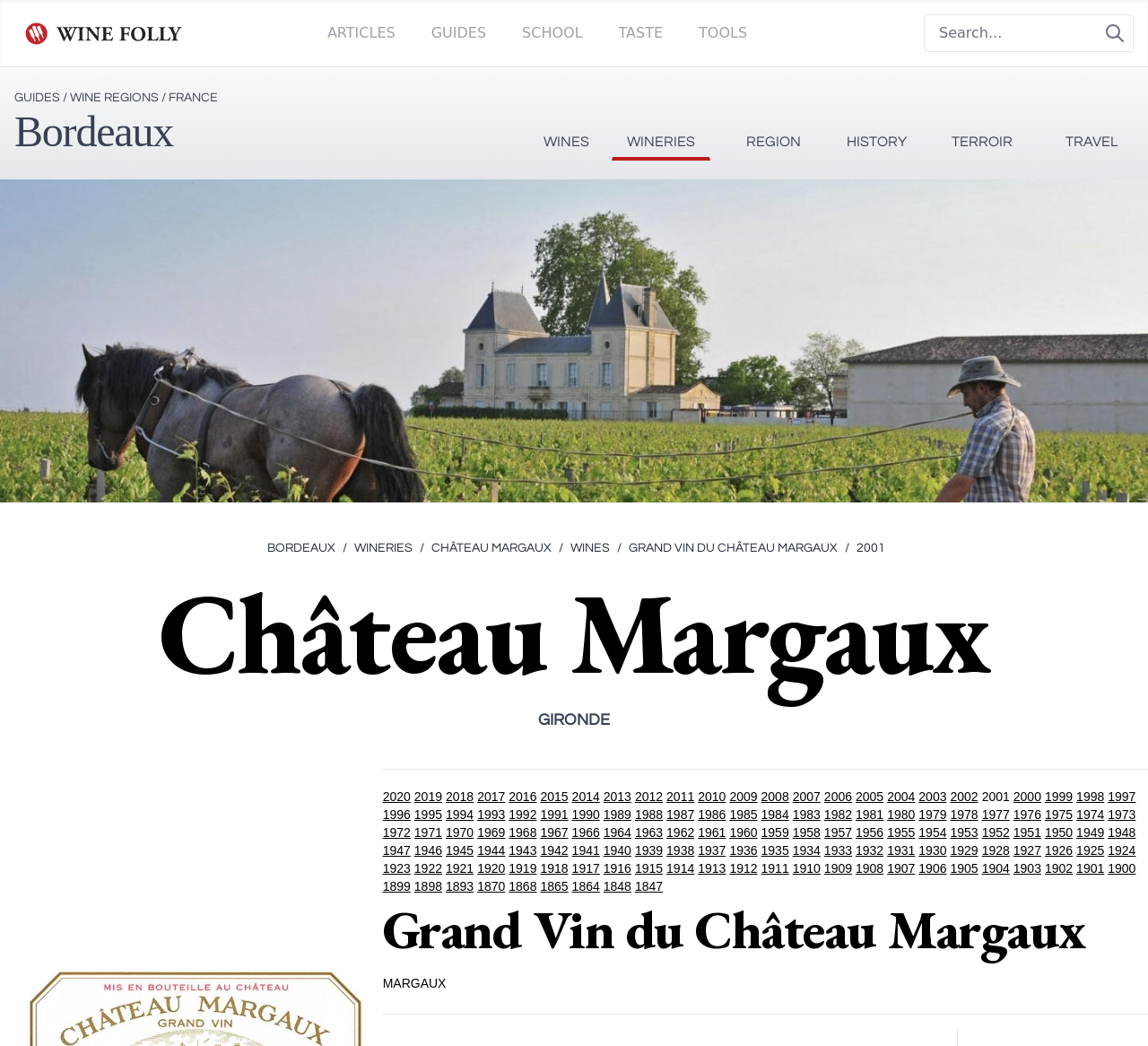Please identify the bounding box coordinates of the element on the webpage that should be clicked to follow this instruction: "View the 2001 Château Margaux Grand Vin". The bounding box coordinates should be given as four float numbers between 0 and 1, formatted as [left, top, right, bottom].

[0.855, 0.753, 0.883, 0.77]